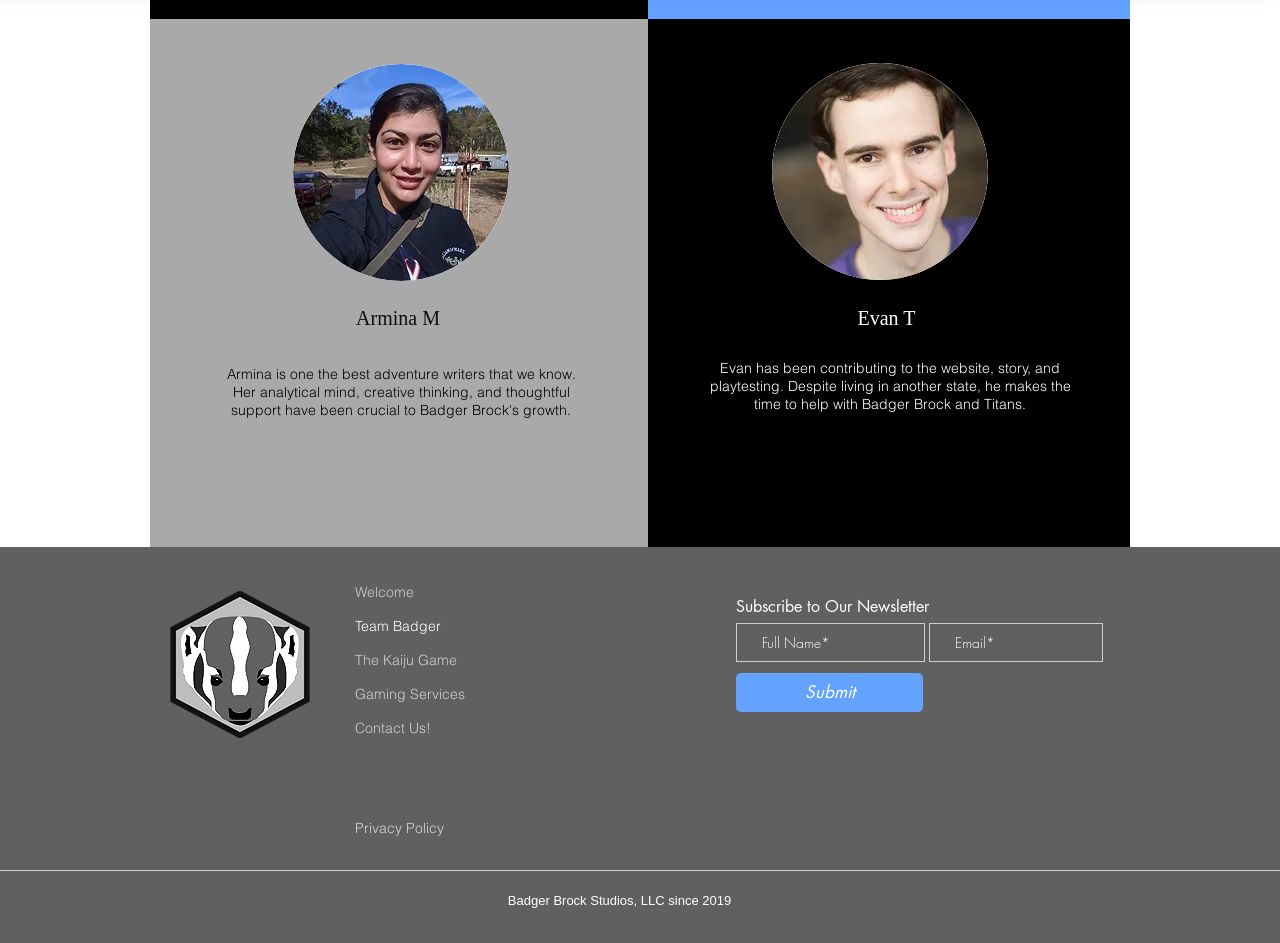Please look at the image and answer the question with a detailed explanation: How many social media links are available?

I counted the number of links under the 'Social Bar' section, which are 'Twitter' and 'Reddit', indicating two social media links.